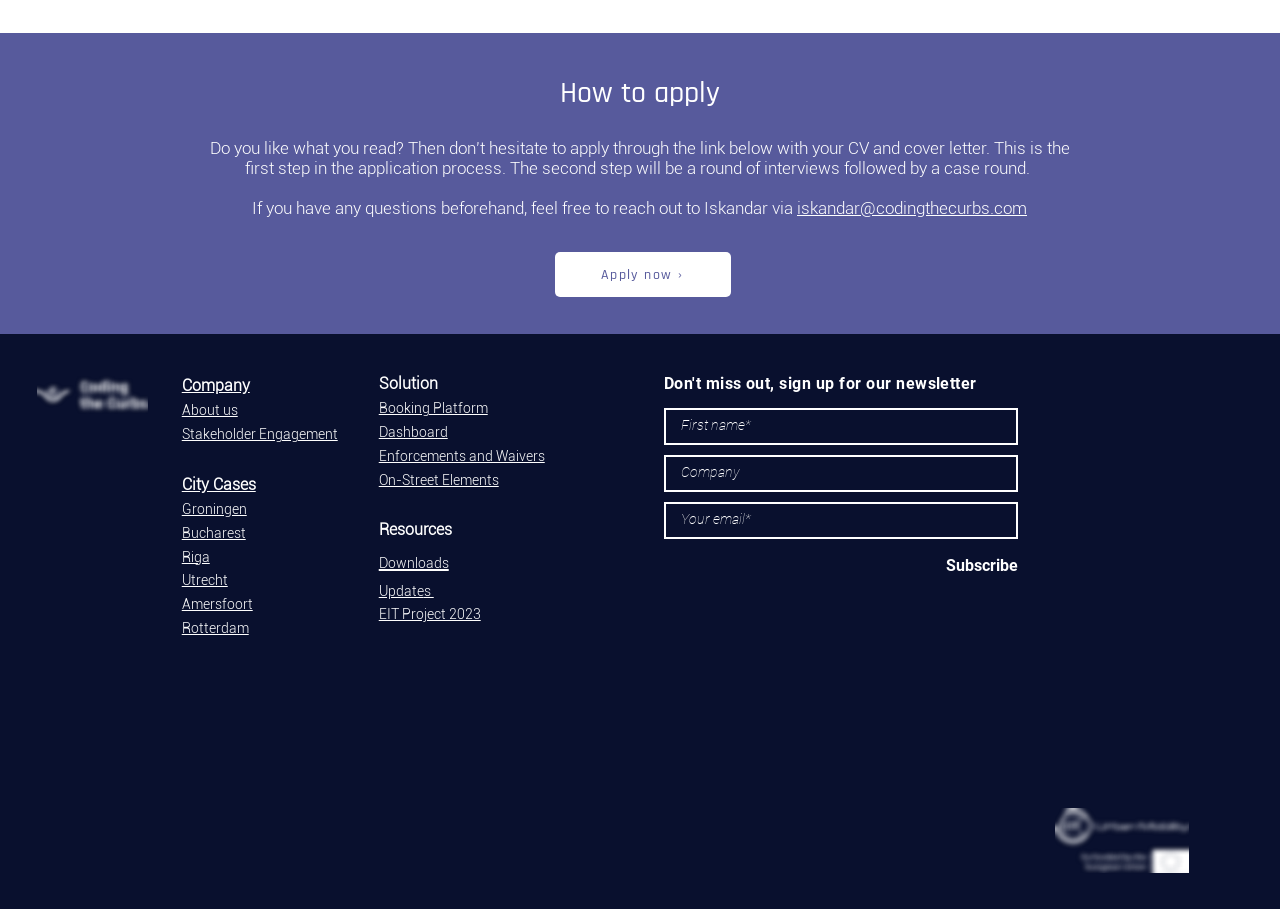Answer with a single word or phrase: 
What is the required information to sign up for the newsletter?

First name and email